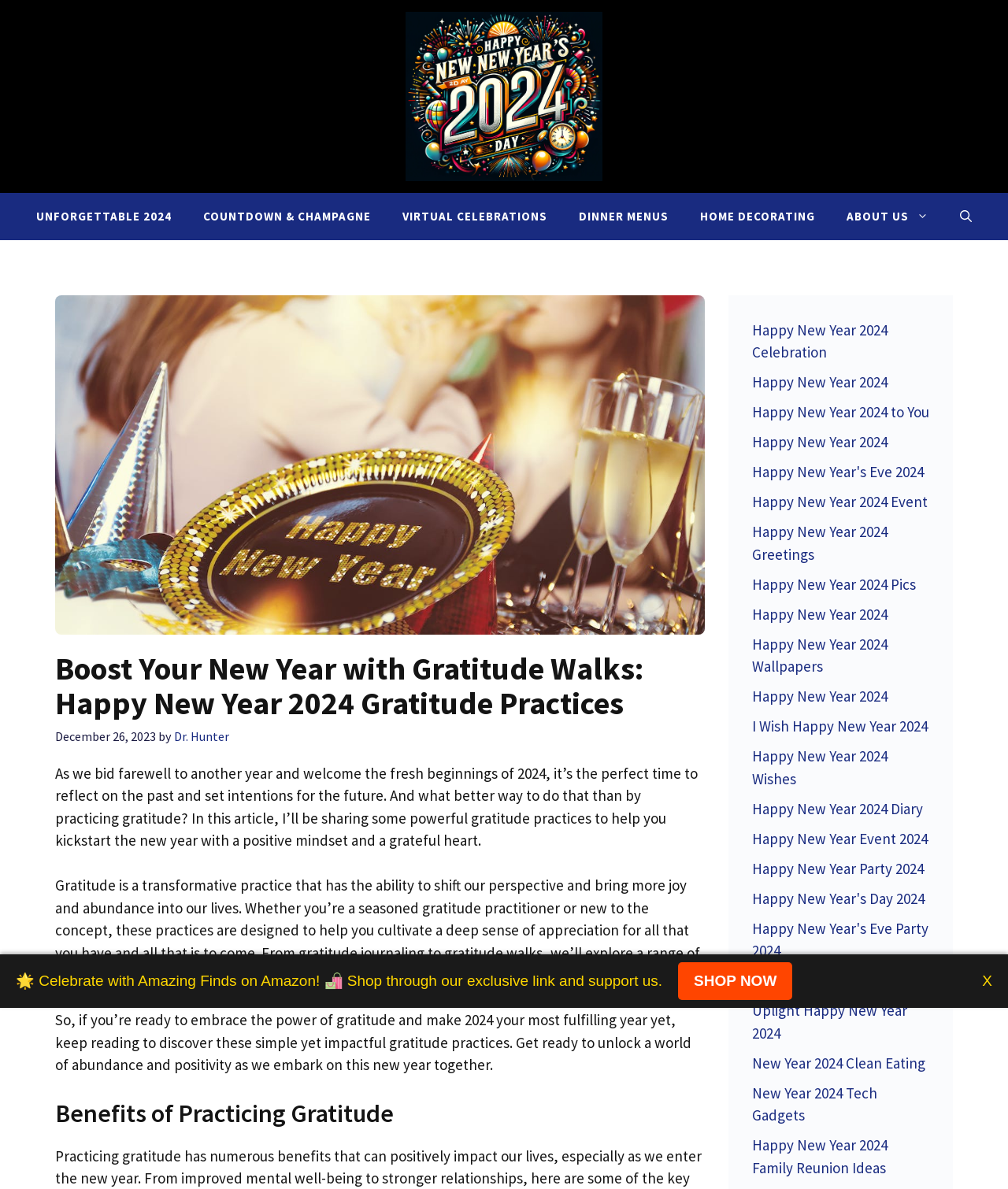Please specify the bounding box coordinates of the clickable section necessary to execute the following command: "Check the terms and conditions".

None